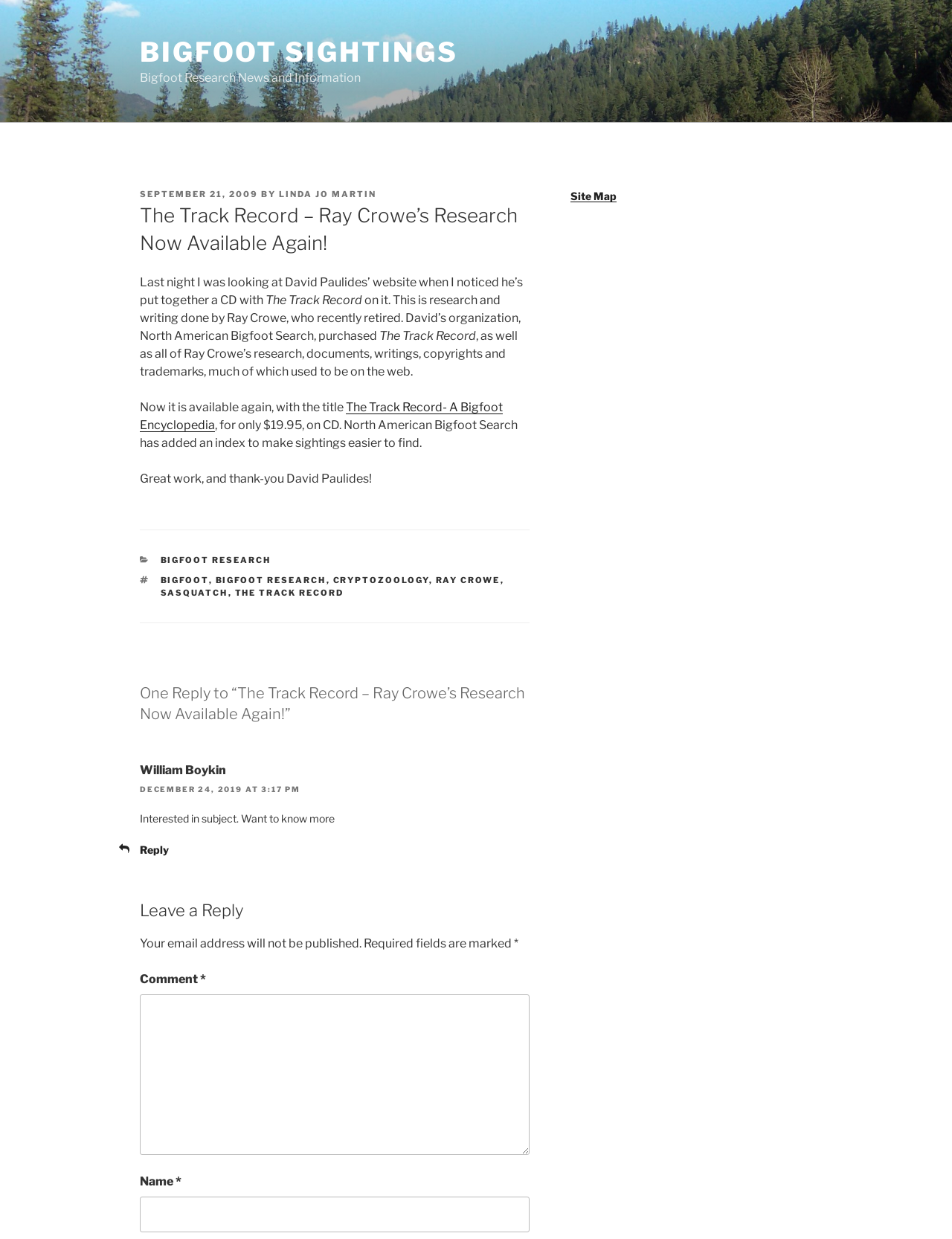Provide the bounding box coordinates for the specified HTML element described in this description: "Ray Crowe". The coordinates should be four float numbers ranging from 0 to 1, in the format [left, top, right, bottom].

[0.457, 0.464, 0.525, 0.472]